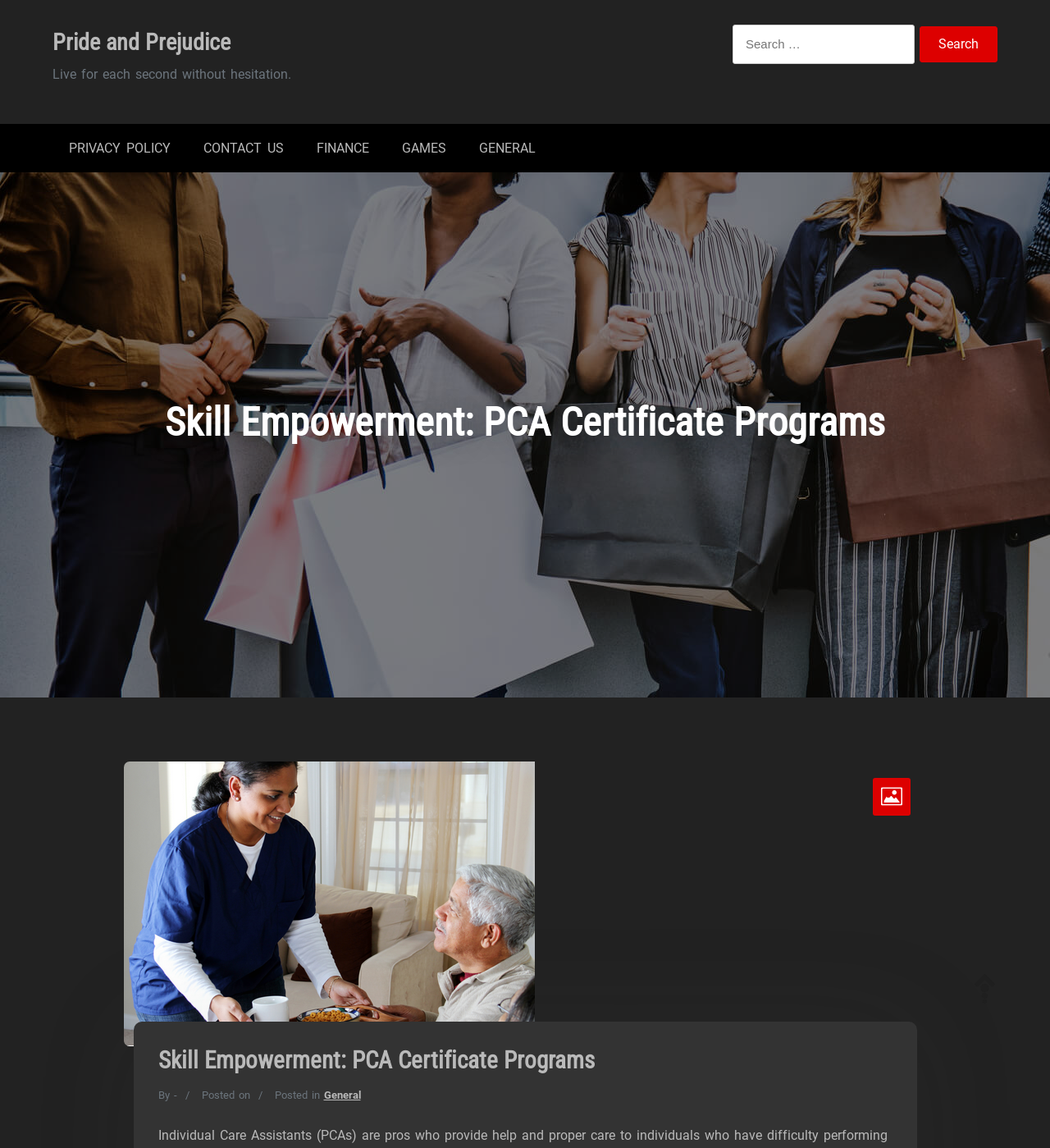Please determine and provide the text content of the webpage's heading.

Skill Empowerment: PCA Certificate Programs